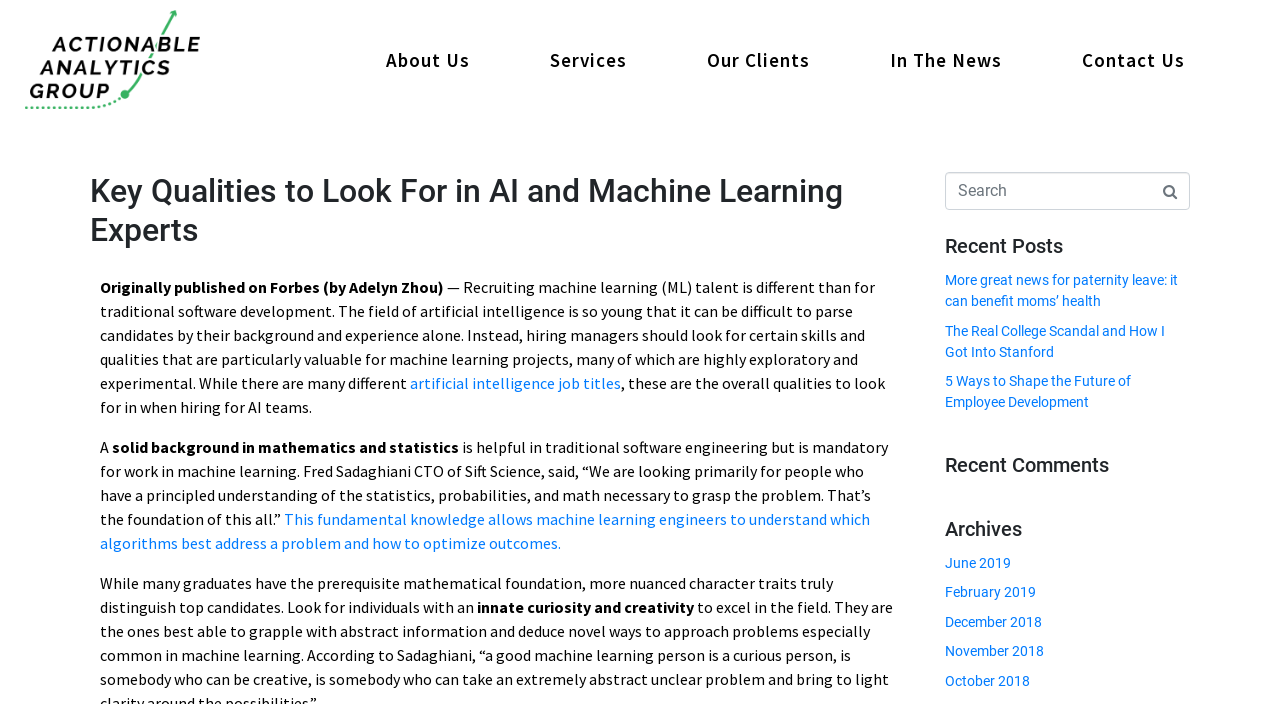Find the bounding box coordinates of the area to click in order to follow the instruction: "Click on the 'About Us' link".

[0.298, 0.078, 0.371, 0.098]